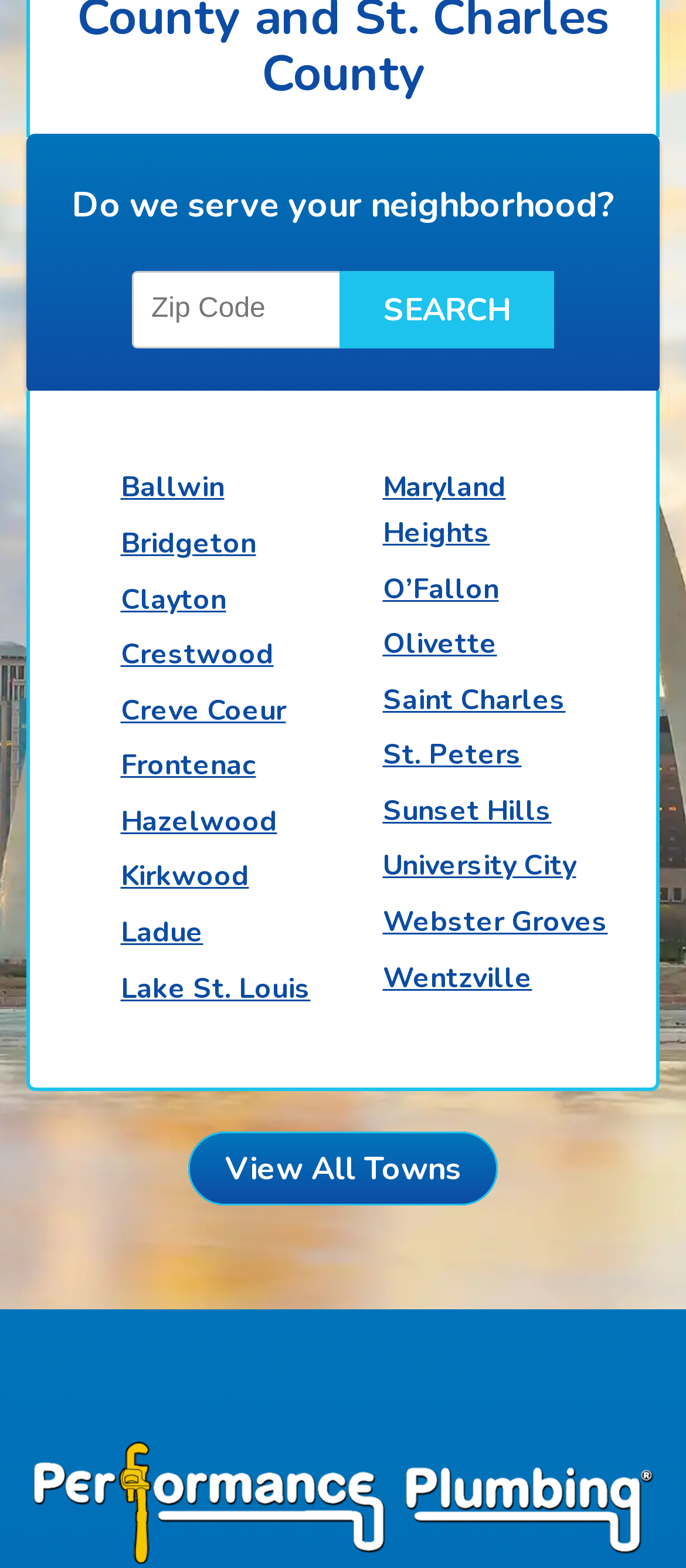What can I do if I don't see my neighborhood listed?
Provide an in-depth answer to the question, covering all aspects.

If a user's neighborhood is not listed among the 21 options, they can click on the 'View All Towns' link to see a more comprehensive list of served neighborhoods.